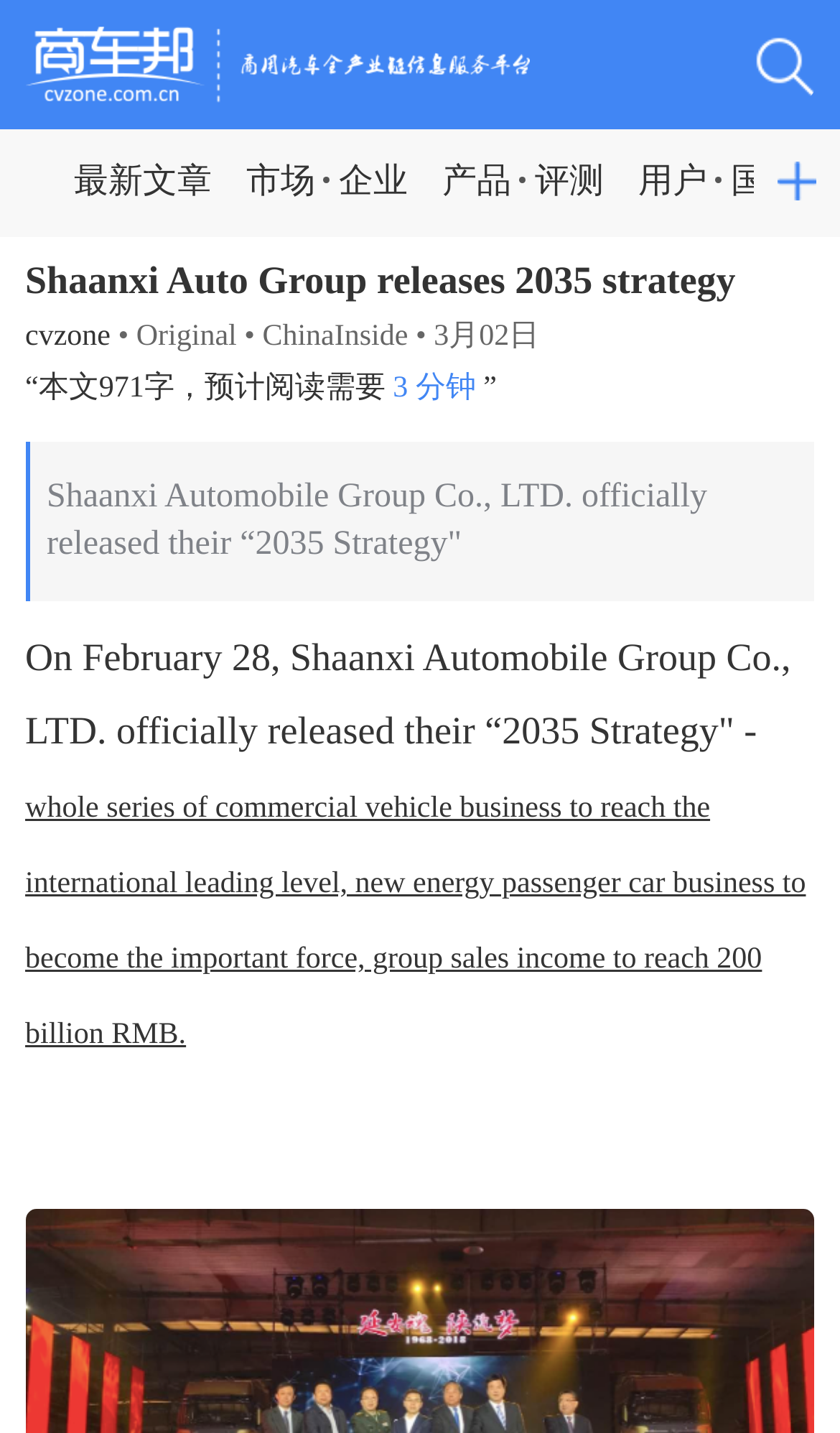Determine the coordinates of the bounding box for the clickable area needed to execute this instruction: "View the company information".

[0.403, 0.09, 0.485, 0.165]